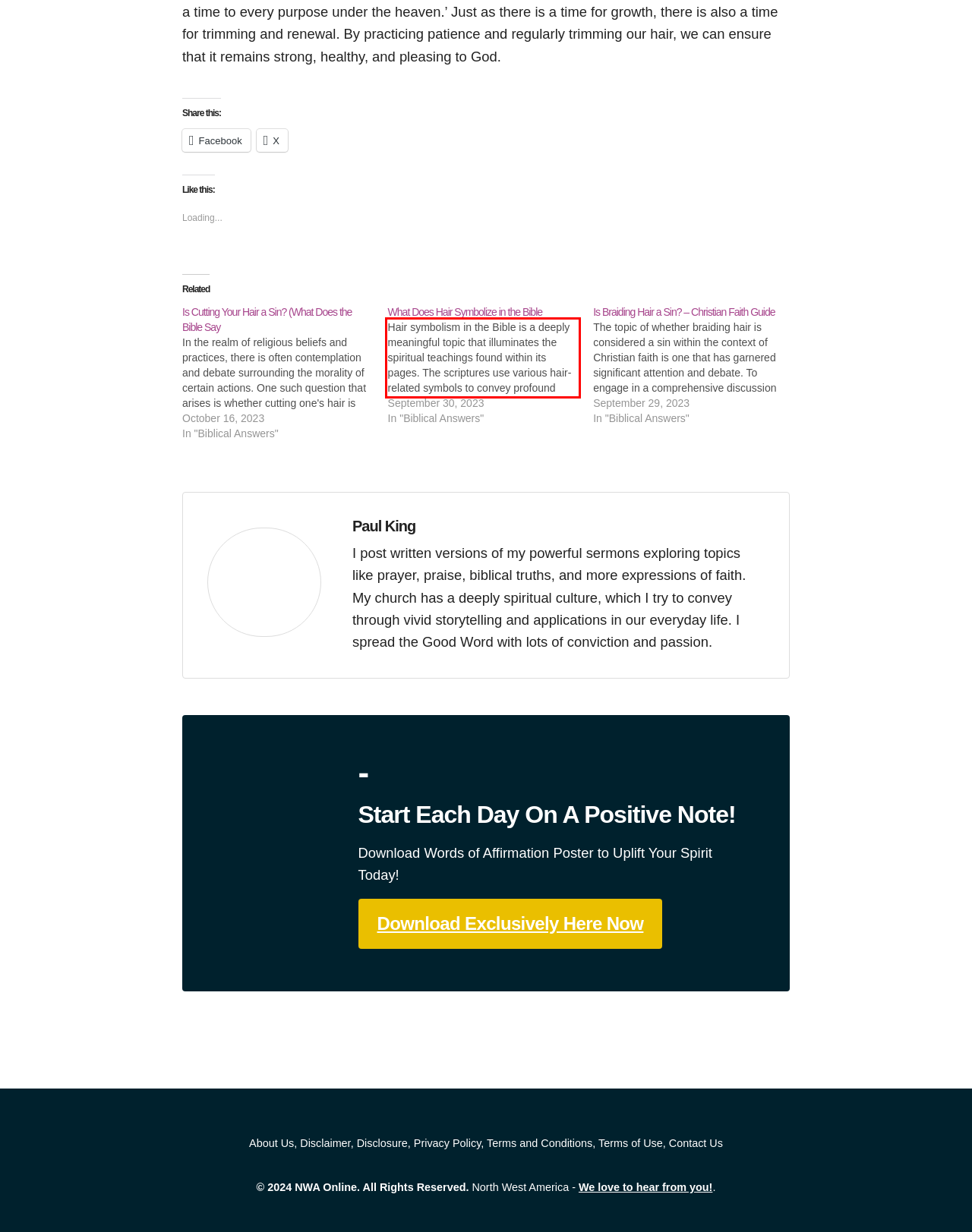You have a webpage screenshot with a red rectangle surrounding a UI element. Extract the text content from within this red bounding box.

Hair symbolism in the Bible is a deeply meaningful topic that illuminates the spiritual teachings found within its pages. The scriptures use various hair-related symbols to convey profound truths and insights, providing comfort and hope to those who seek understanding. One significant symbol related to hair in the Bible is…